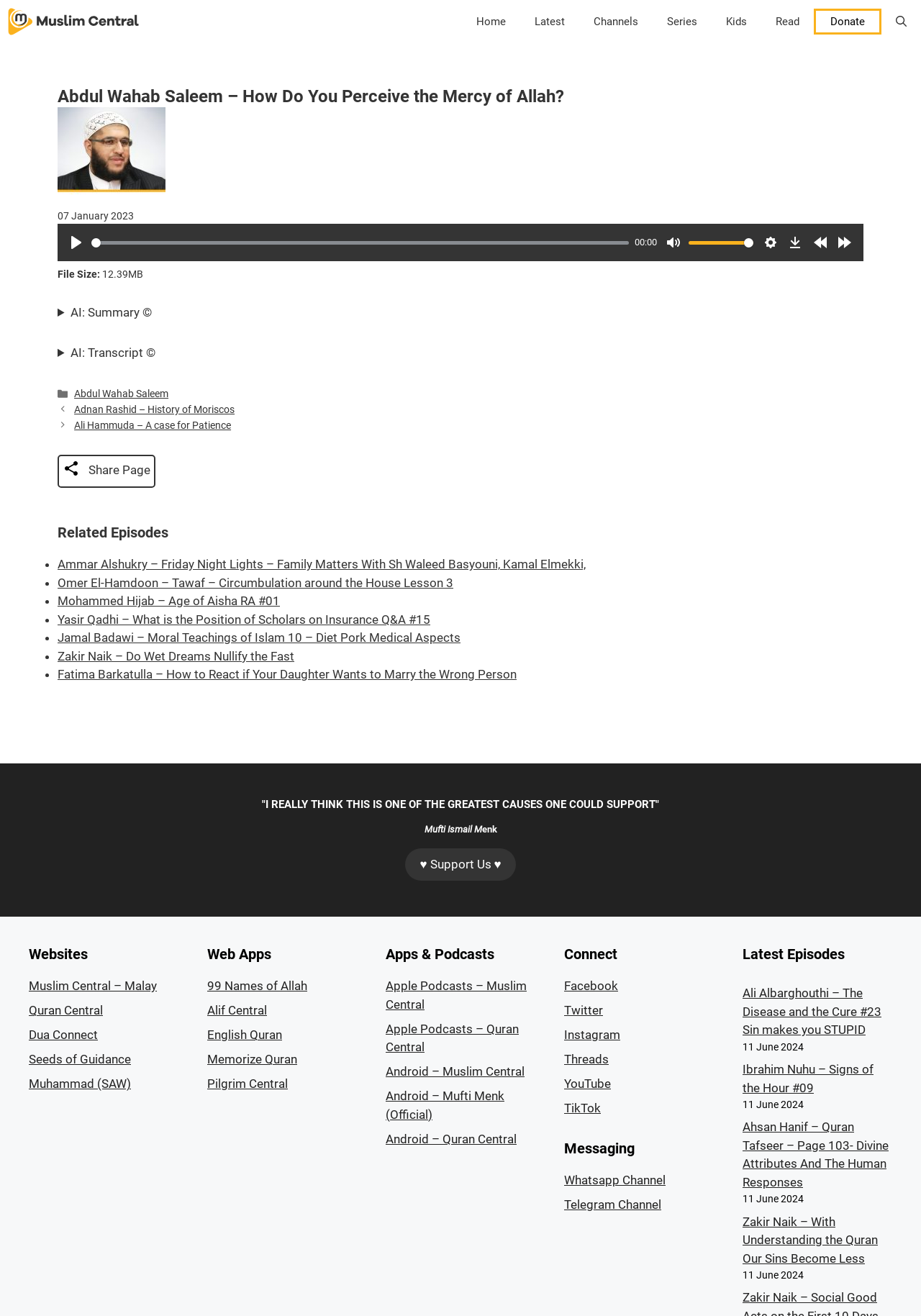Give a complete and precise description of the webpage's appearance.

This webpage is about an audio lecture by Abdul Wahab Saleem titled "How Do You Perceive the Mercy of Allah?" on Muslim Central. At the top, there is a navigation bar with links to "Home", "Latest", "Channels", "Series", "Kids", "Read", and "Donate". On the right side of the navigation bar, there is a search bar.

Below the navigation bar, there is a main section that contains the audio lecture. The title of the lecture is displayed prominently, along with an image of Abdul Wahab Saleem. The lecture has a play button, a seek slider, and buttons to mute, adjust volume, and access settings. There is also a download link and buttons to rewind and forward 10 seconds.

To the right of the lecture title, there is a section that displays the file size of the audio file. Below this section, there are two disclosure triangles that can be expanded to show a summary and transcript of the lecture, respectively.

Further down the page, there is a footer section that displays categories and related posts. The categories are listed as links, and the related posts are displayed as a list with bullet points. Each related post has a title and a brief description.

On the right side of the page, there are two columns of links. The first column has headings and links to websites, including Muslim Central in Malay, Quran Central, and others. The second column has headings and links to web apps, including 99 Names of Allah, Alif Central, and others. The third column has headings and links to apps and podcasts, including Apple Podcasts and Android apps.

At the bottom of the page, there is a quote from Mufti Ismail Menk, and a link to support Muslim Central.